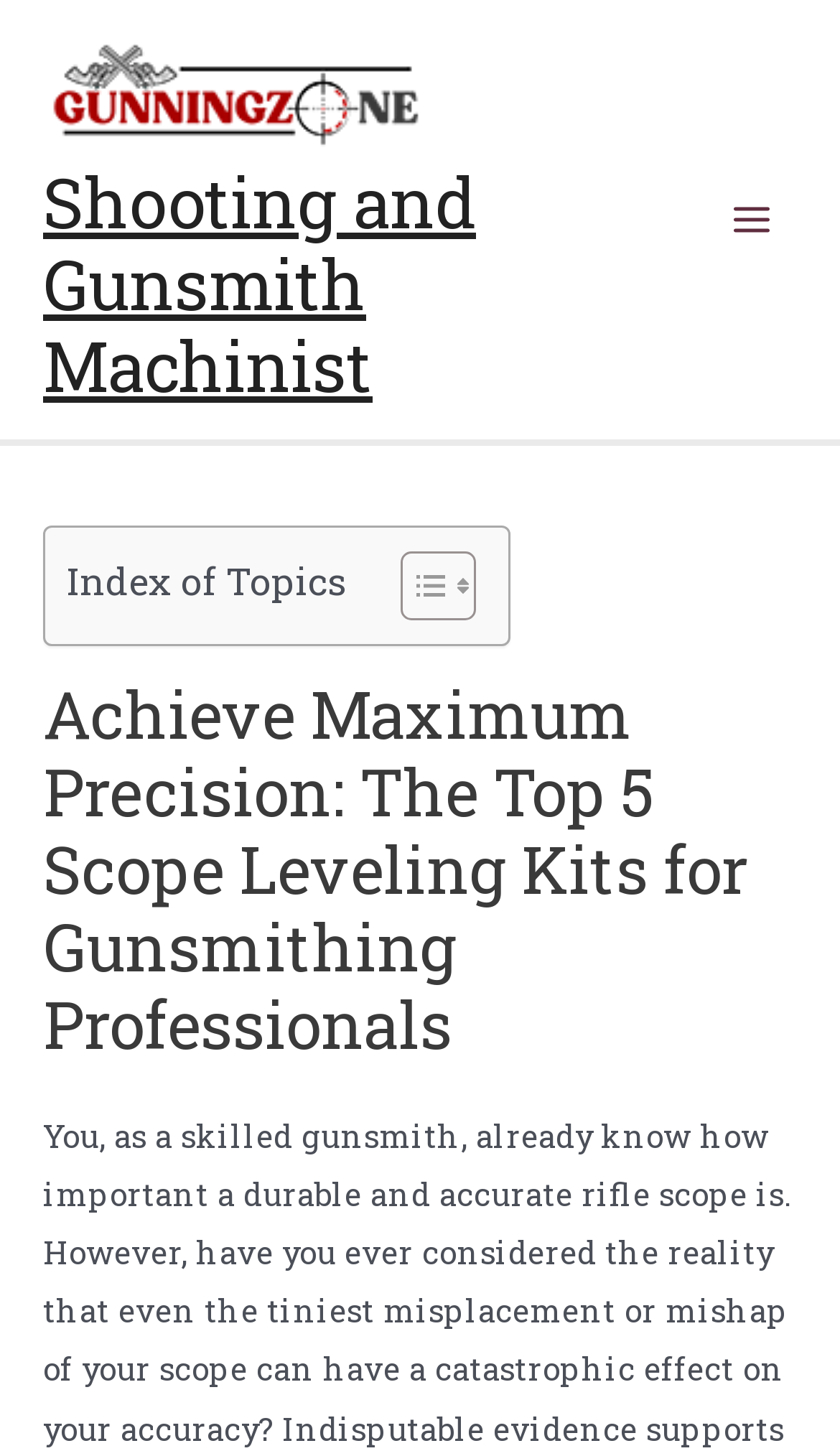Find the bounding box coordinates for the HTML element described in this sentence: "alt="Gunning Zone"". Provide the coordinates as four float numbers between 0 and 1, in the format [left, top, right, bottom].

[0.051, 0.049, 0.513, 0.078]